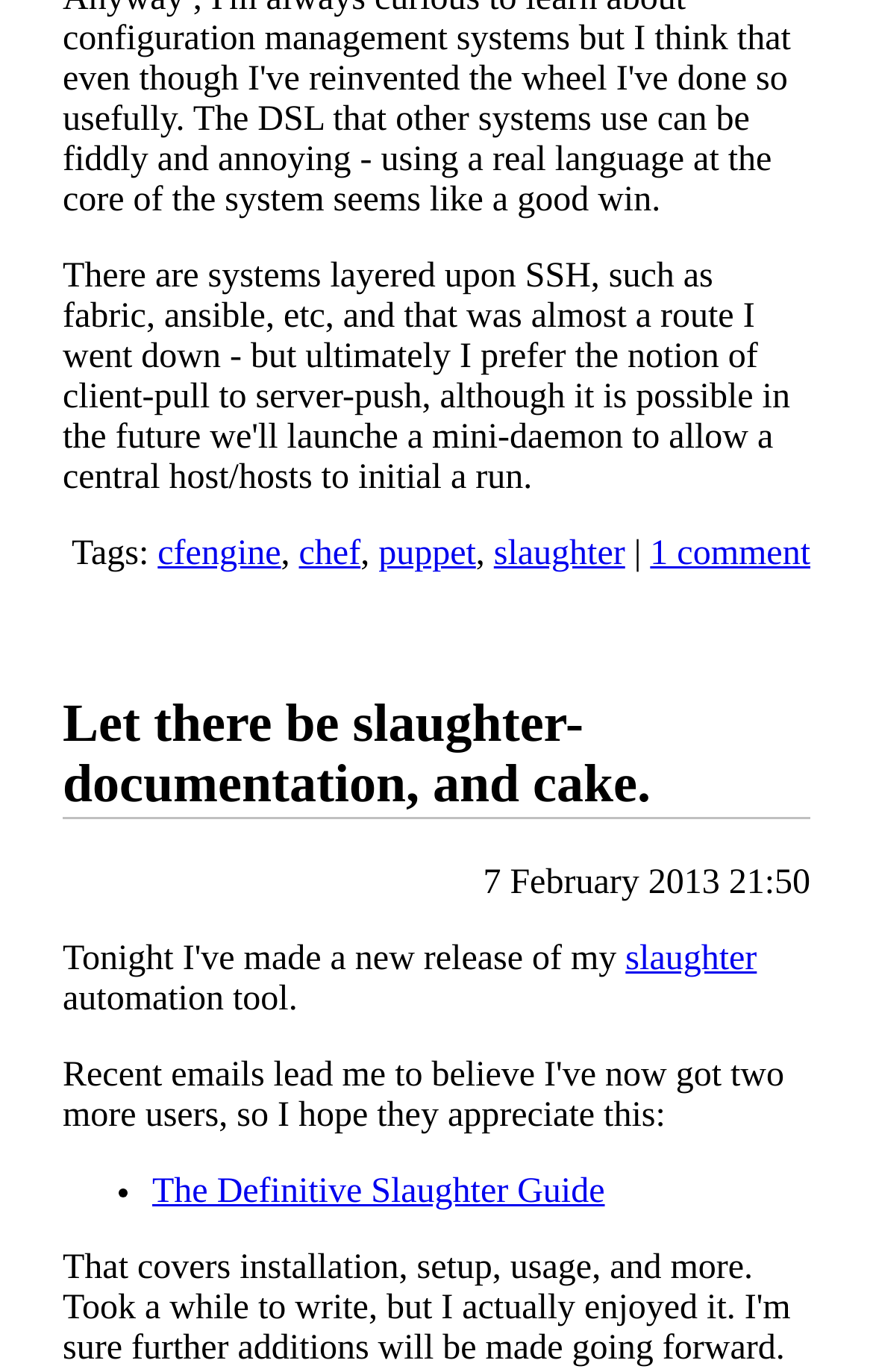Determine the bounding box coordinates of the section I need to click to execute the following instruction: "Click on the 'puppet' link". Provide the coordinates as four float numbers between 0 and 1, i.e., [left, top, right, bottom].

[0.433, 0.39, 0.545, 0.417]